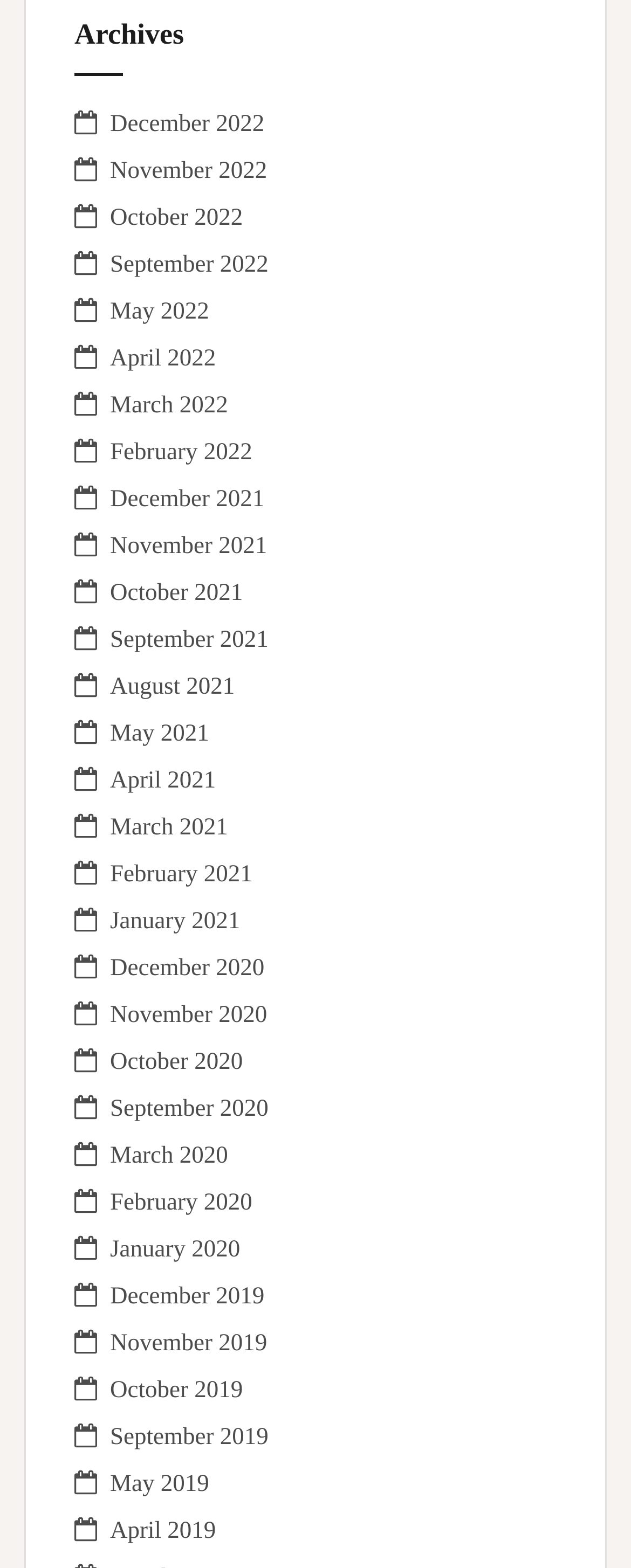Give a one-word or short-phrase answer to the following question: 
Are there any months missing from the list?

Yes